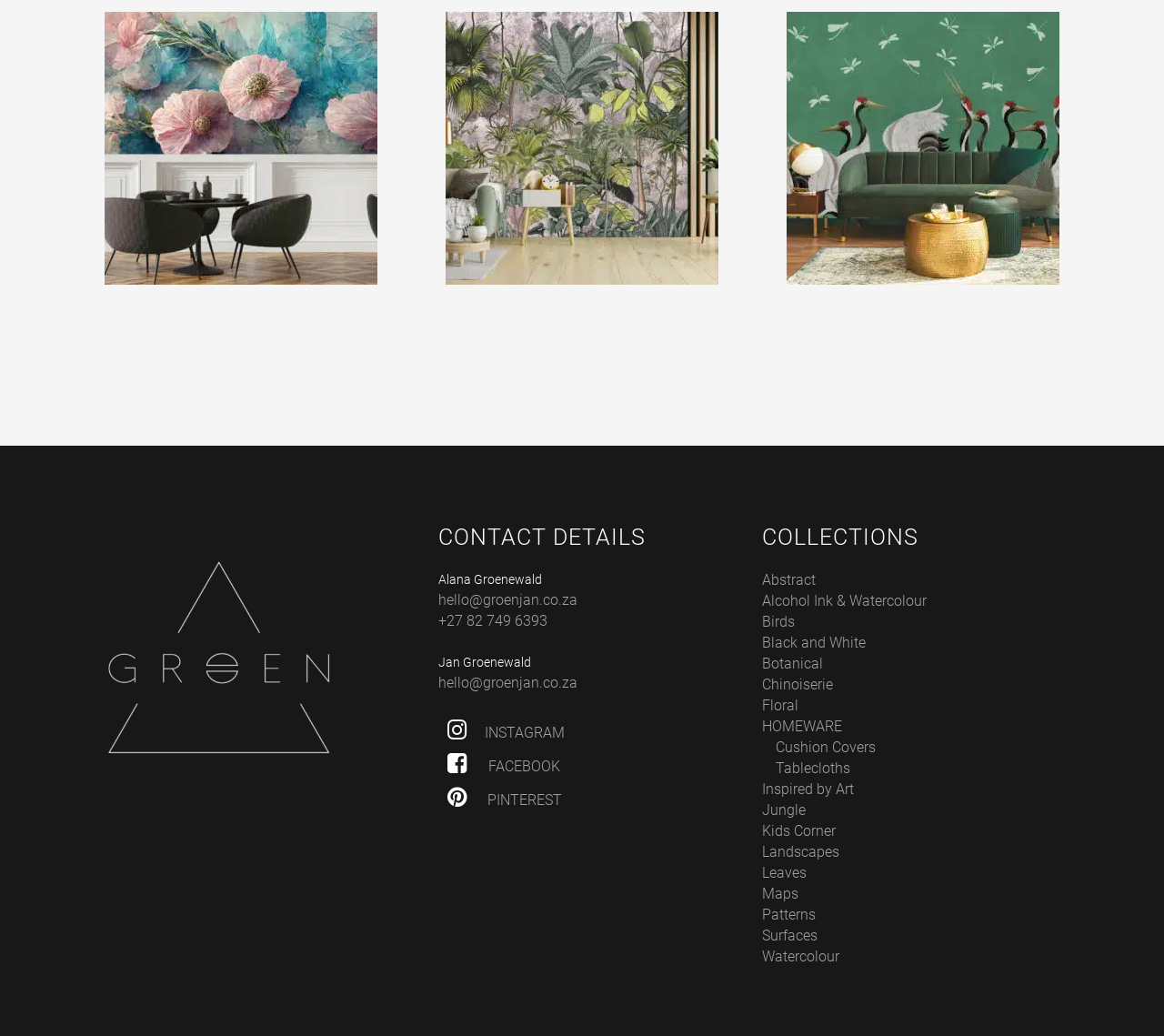Determine the bounding box for the UI element that matches this description: "Black and White".

[0.655, 0.612, 0.744, 0.629]